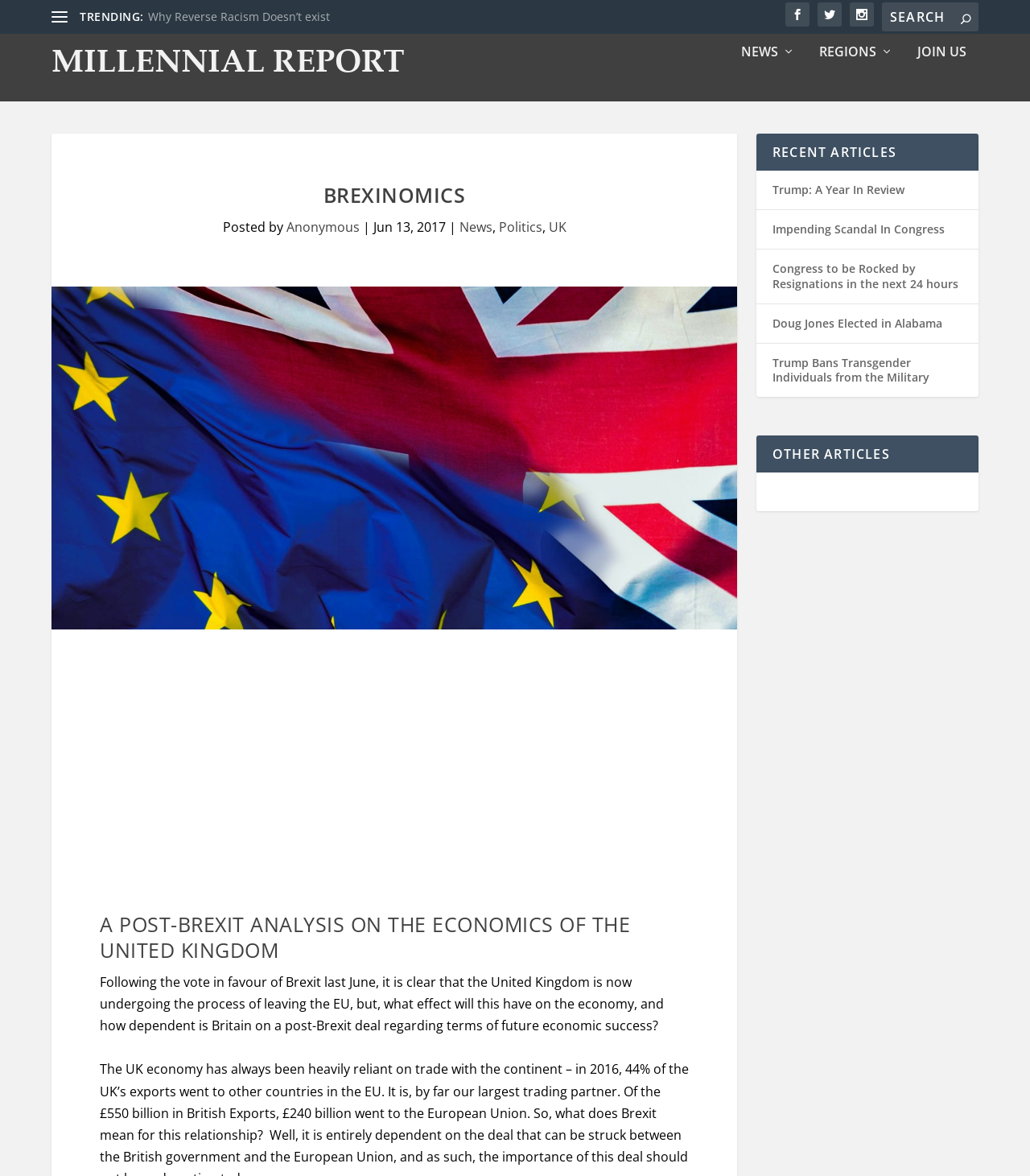How many social media links are available?
Please provide a comprehensive answer based on the information in the image.

I counted the number of links with icons and found 3 links, which are likely the social media links.